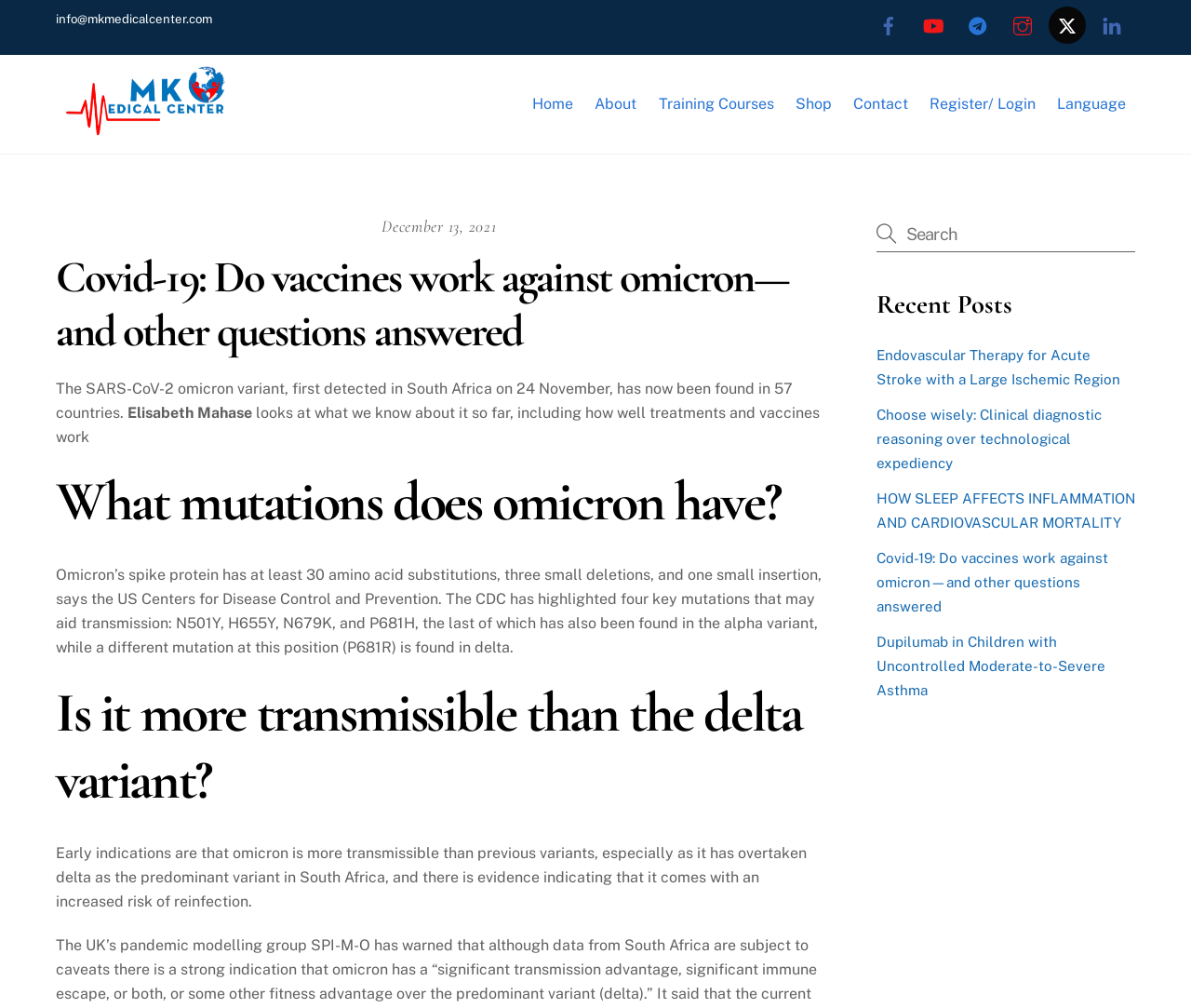Bounding box coordinates must be specified in the format (top-left x, top-left y, bottom-right x, bottom-right y). All values should be floating point numbers between 0 and 1. What are the bounding box coordinates of the UI element described as: Shop

[0.66, 0.083, 0.706, 0.123]